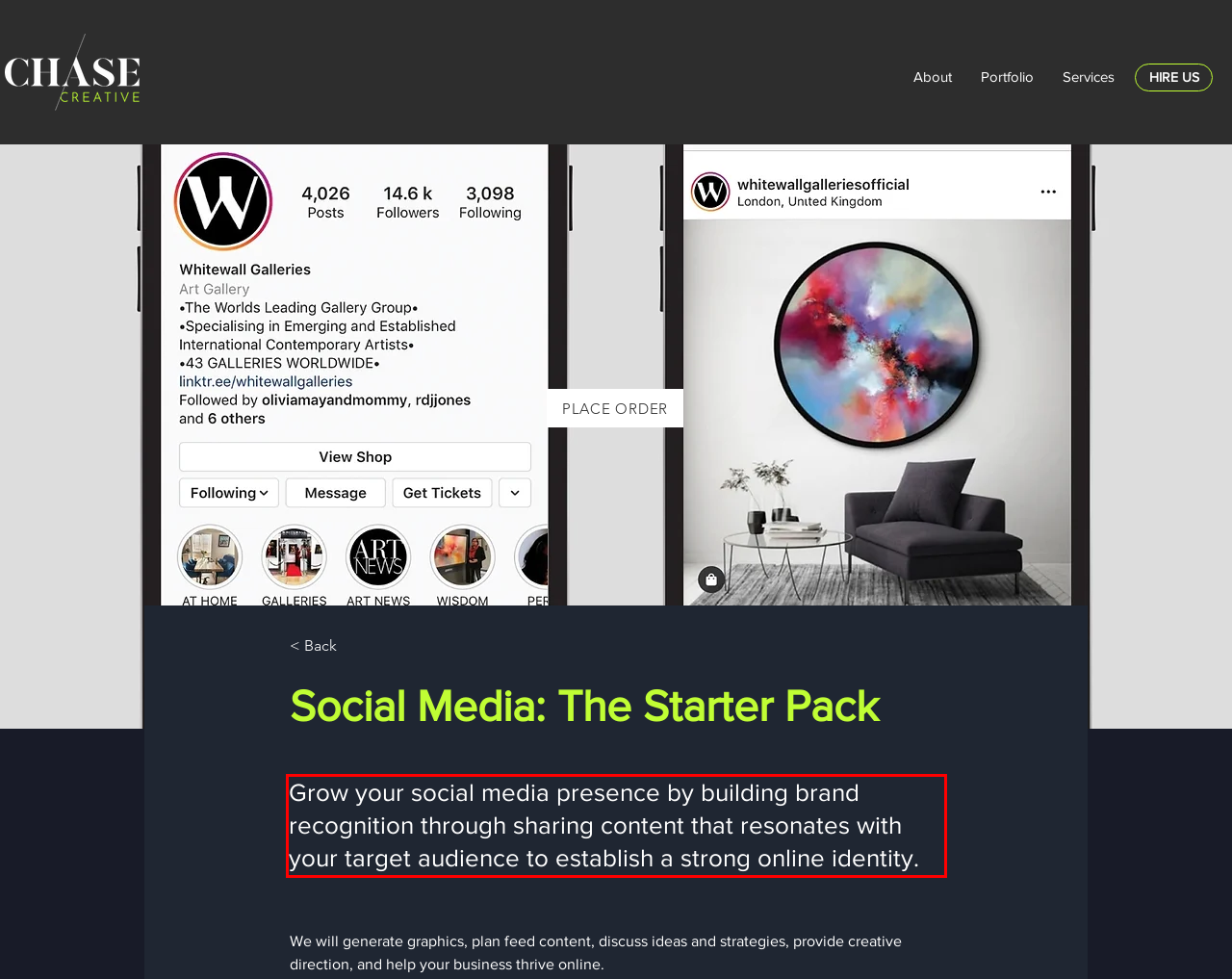Please perform OCR on the text content within the red bounding box that is highlighted in the provided webpage screenshot.

Grow your social media presence by building brand recognition through sharing content that resonates with your target audience to establish a strong online identity.